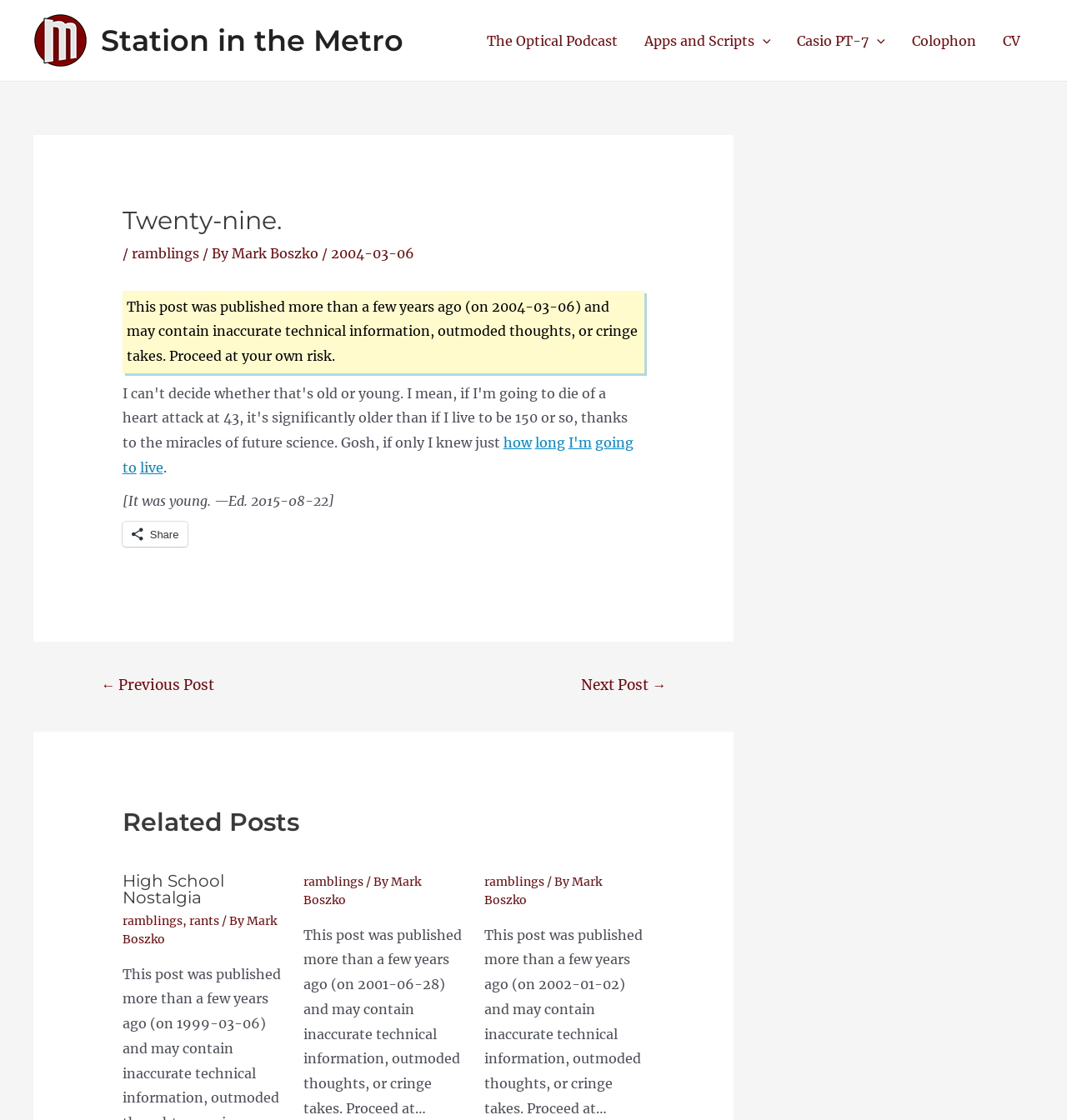How many related posts are there?
Identify the answer in the screenshot and reply with a single word or phrase.

3